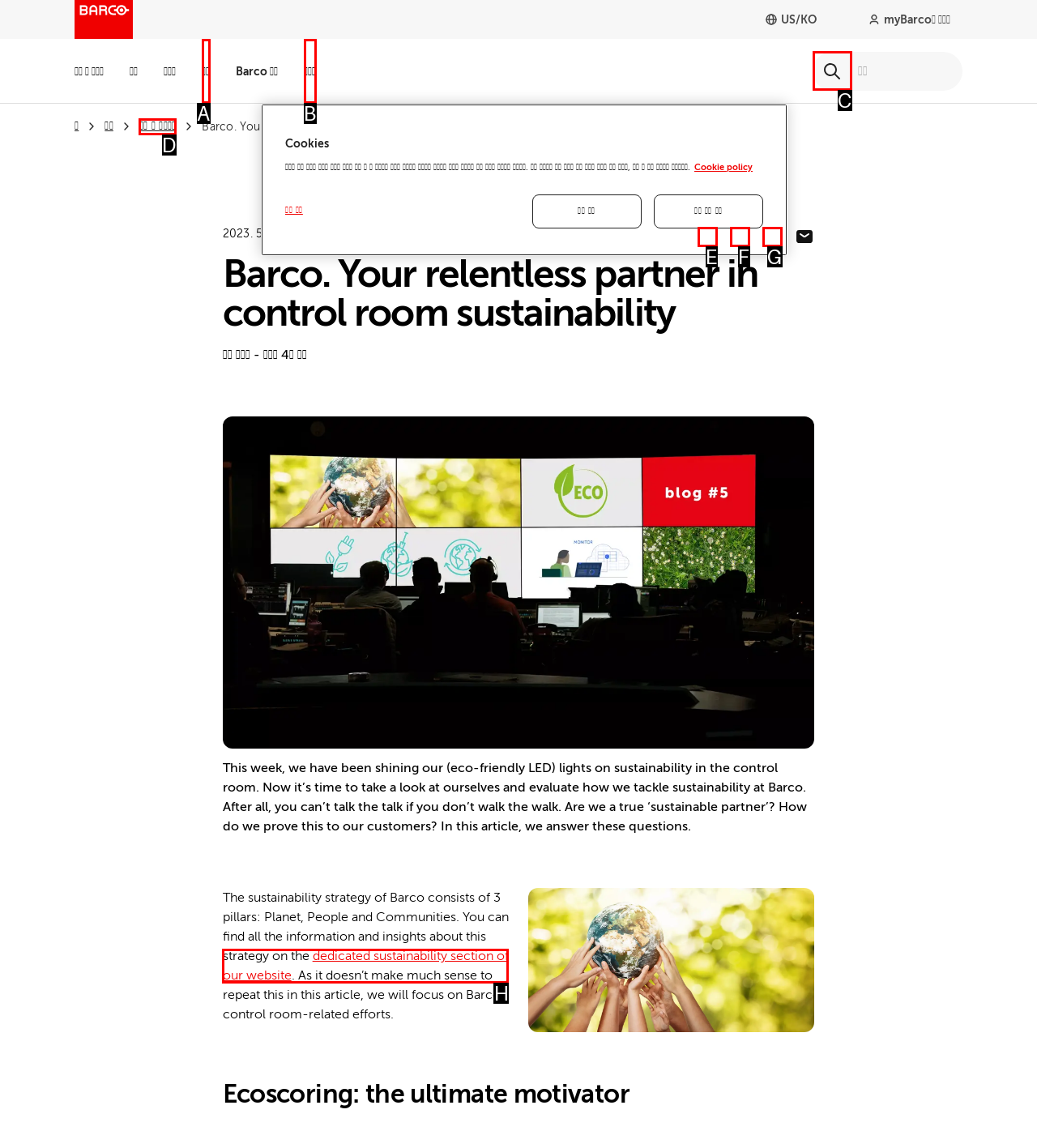With the provided description: 뉴스 및 인사이트, select the most suitable HTML element. Respond with the letter of the selected option.

D